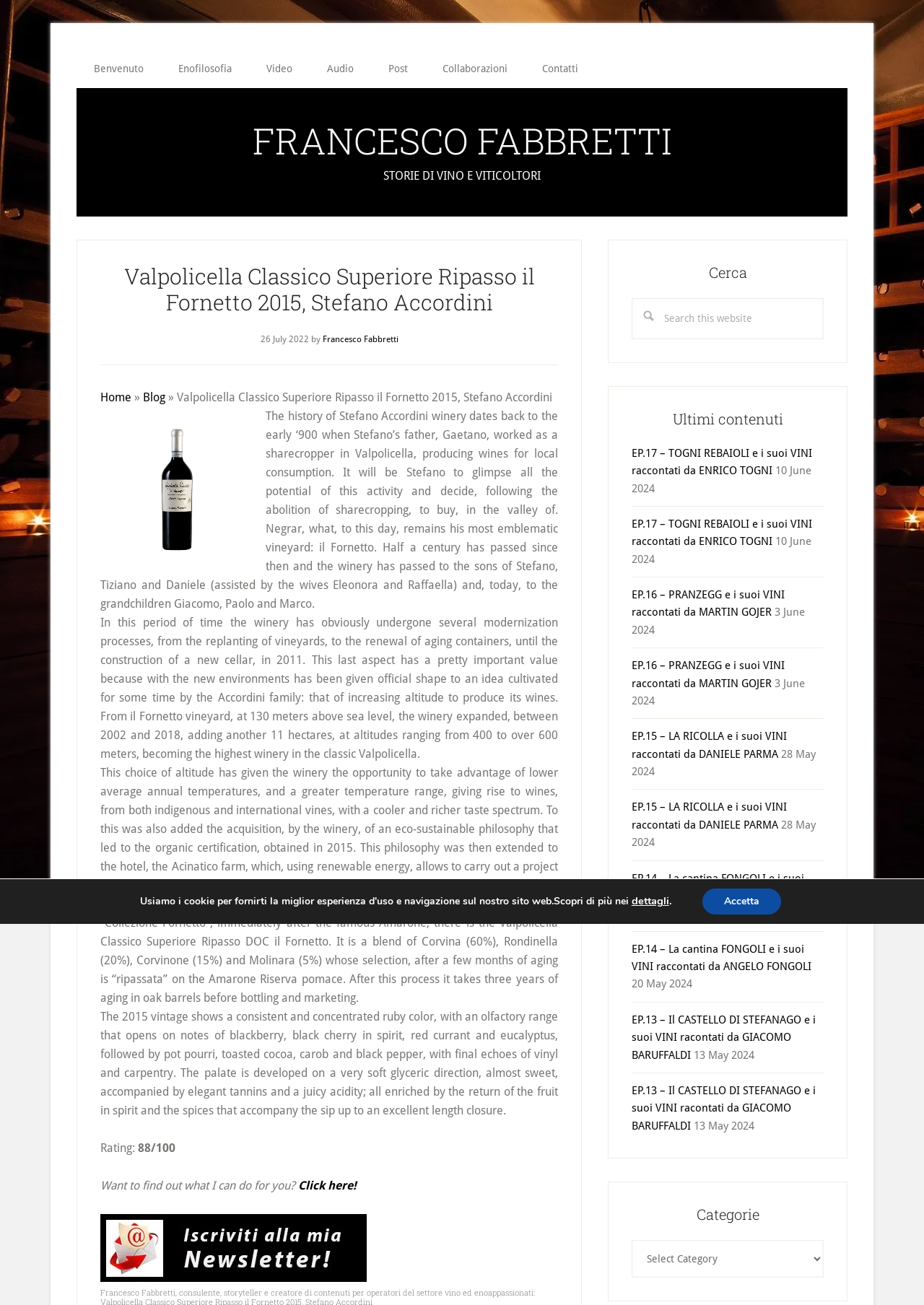What is the rating of the Valpolicella Classico Superiore Ripasso il Fornetto 2015?
Answer the question with a single word or phrase, referring to the image.

88/100